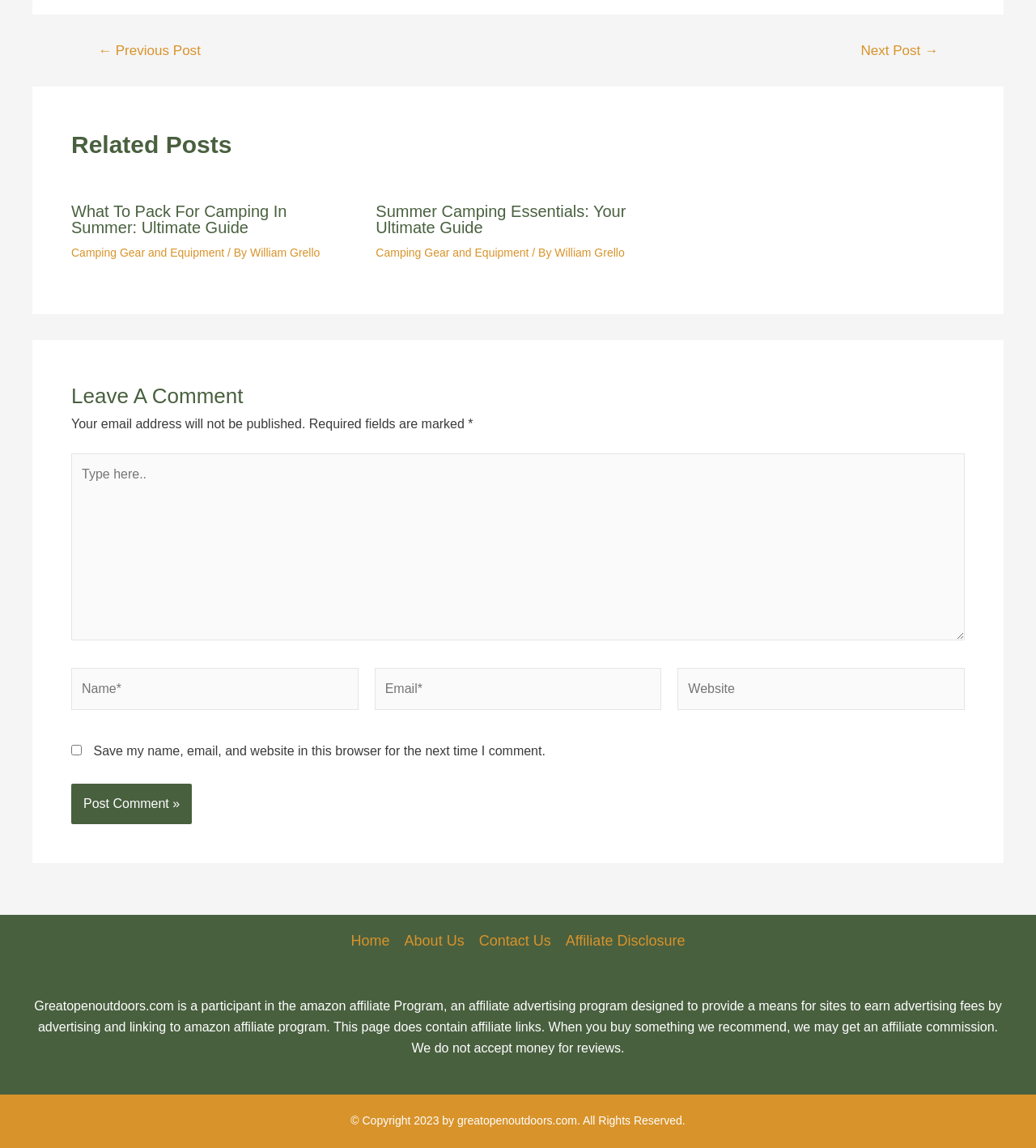Refer to the element description parent_node: Name* name="author" placeholder="Name*" and identify the corresponding bounding box in the screenshot. Format the coordinates as (top-left x, top-left y, bottom-right x, bottom-right y) with values in the range of 0 to 1.

[0.069, 0.582, 0.346, 0.618]